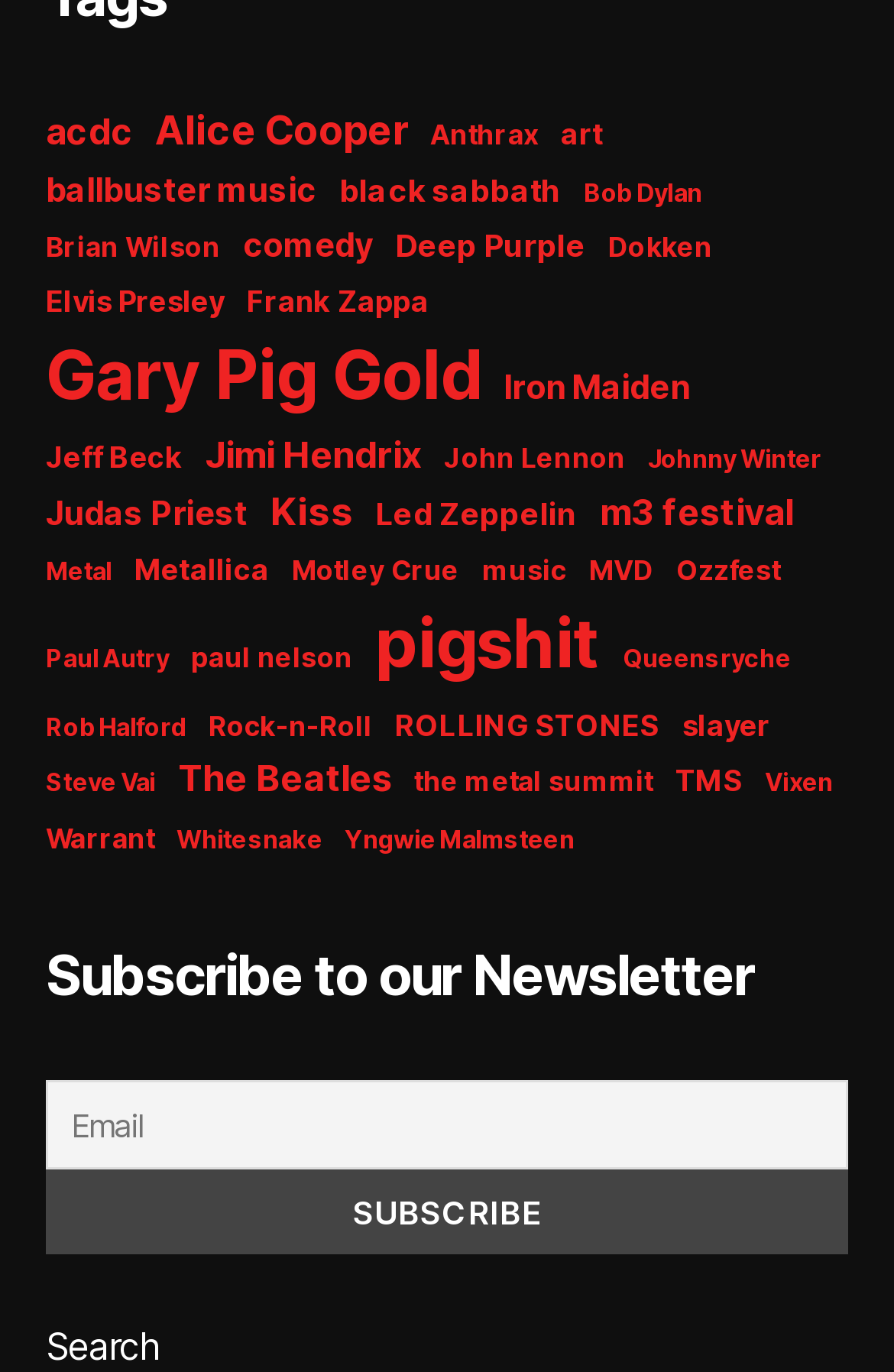Identify the bounding box coordinates of the HTML element based on this description: "Warrant".

[0.051, 0.599, 0.173, 0.628]